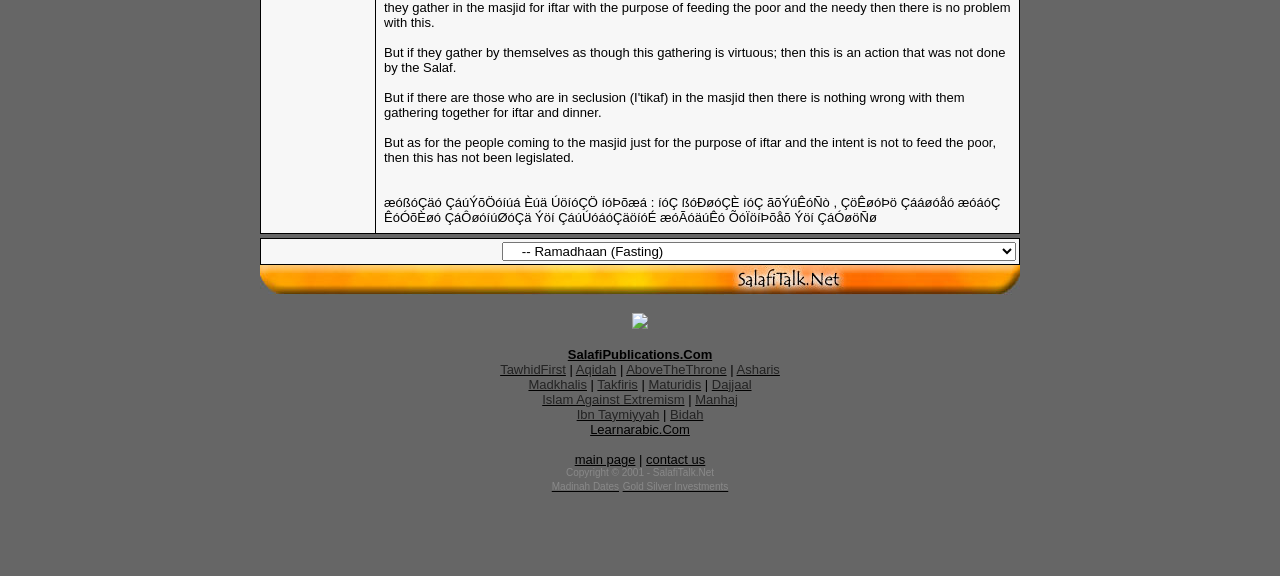Please use the details from the image to answer the following question comprehensively:
What is the link 'Aqidah' related to?

The link 'Aqidah' is likely related to Islamic theology or creed, as Aqidah is an Arabic term that refers to the Islamic concept of faith or belief. The link may lead to a page discussing Islamic theology or creed.